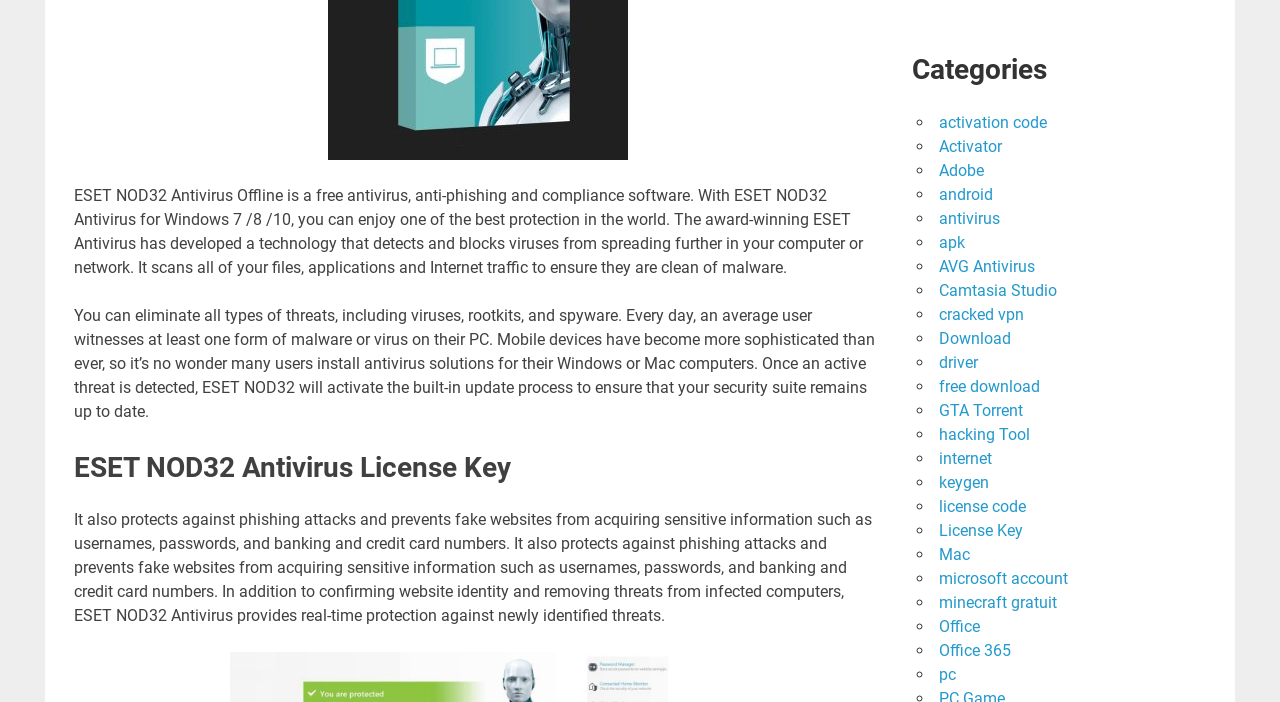What is the function of ESET NOD32 Antivirus in terms of phishing attacks?
Please give a well-detailed answer to the question.

According to the StaticText element with OCR text 'It also protects against phishing attacks and prevents fake websites from acquiring sensitive information such as usernames, passwords, and banking and credit card numbers.', ESET NOD32 Antivirus prevents fake websites from acquiring sensitive information, thereby protecting against phishing attacks.